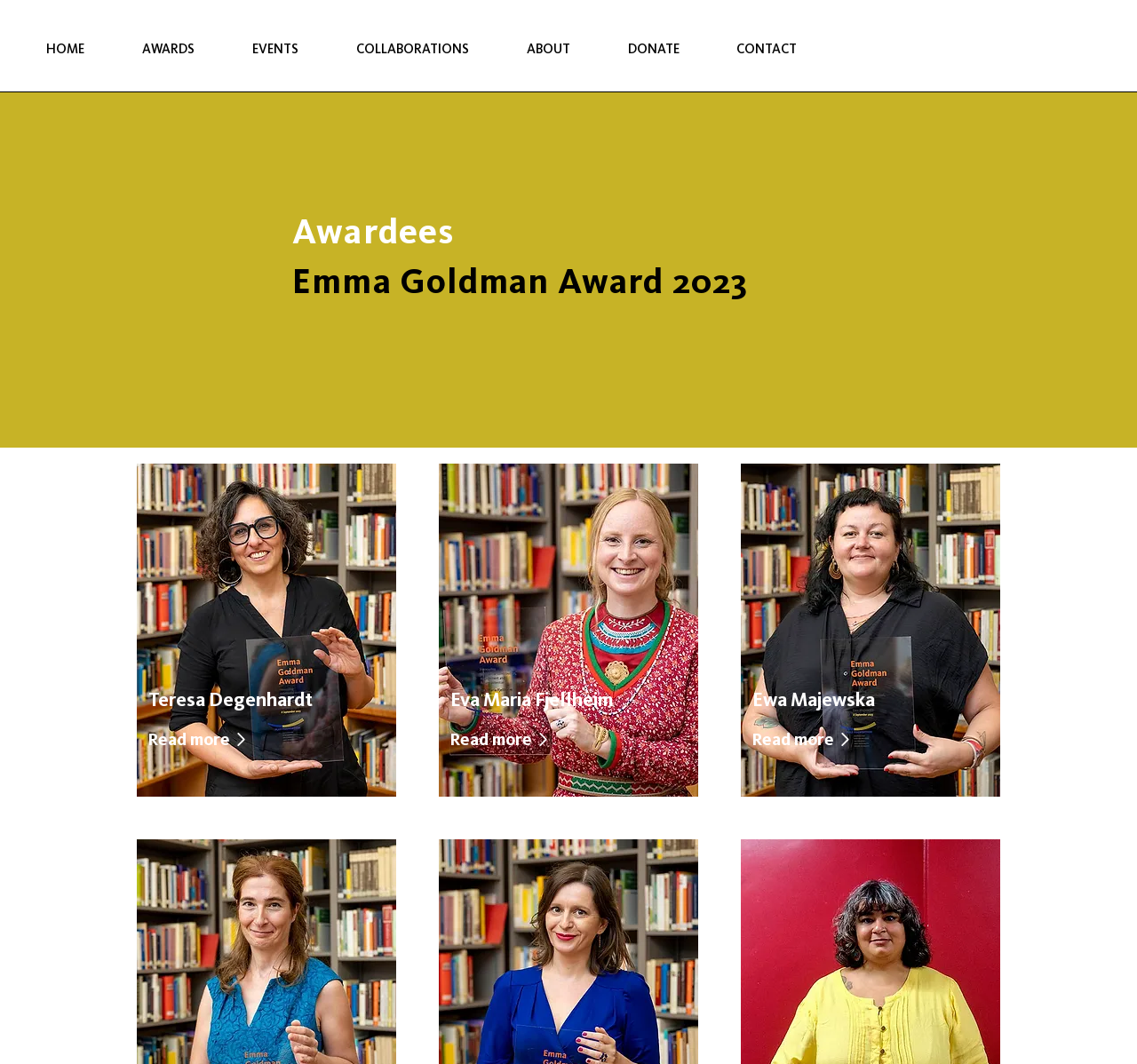Locate the bounding box for the described UI element: "Eva Maria Fjellheim". Ensure the coordinates are four float numbers between 0 and 1, formatted as [left, top, right, bottom].

[0.396, 0.648, 0.598, 0.667]